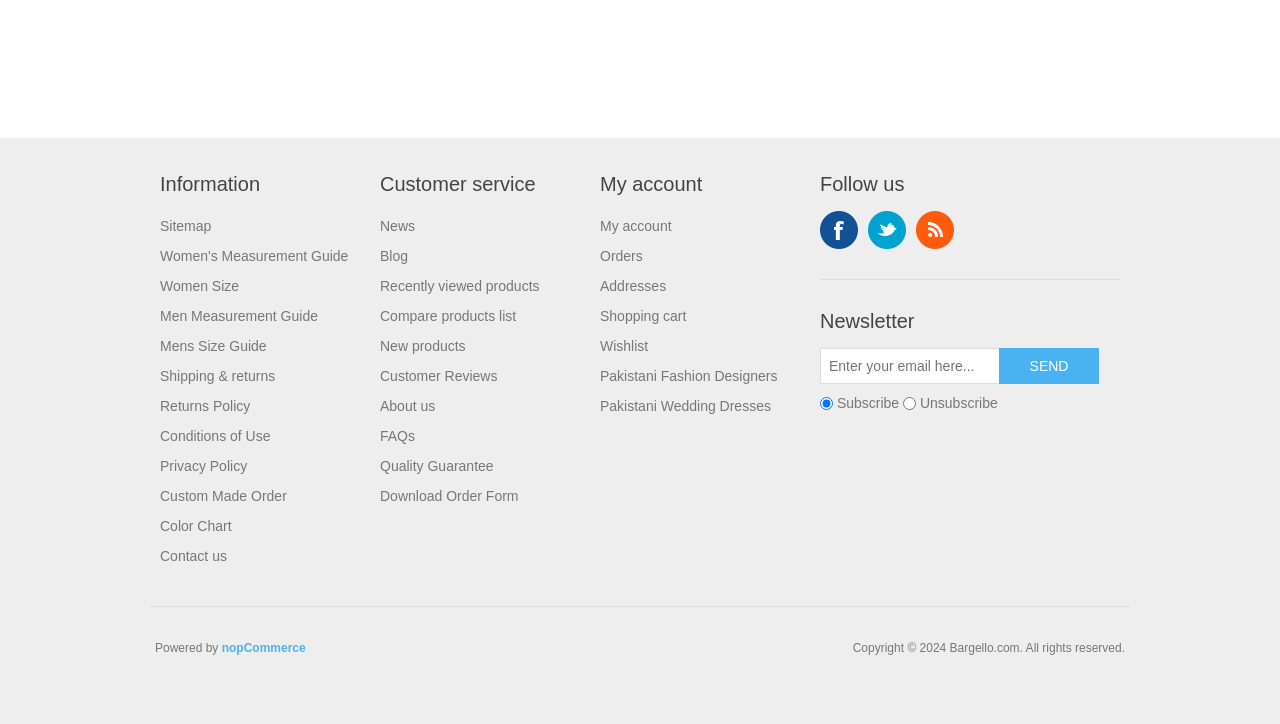Determine the bounding box coordinates of the area to click in order to meet this instruction: "View customer reviews".

[0.297, 0.509, 0.389, 0.531]